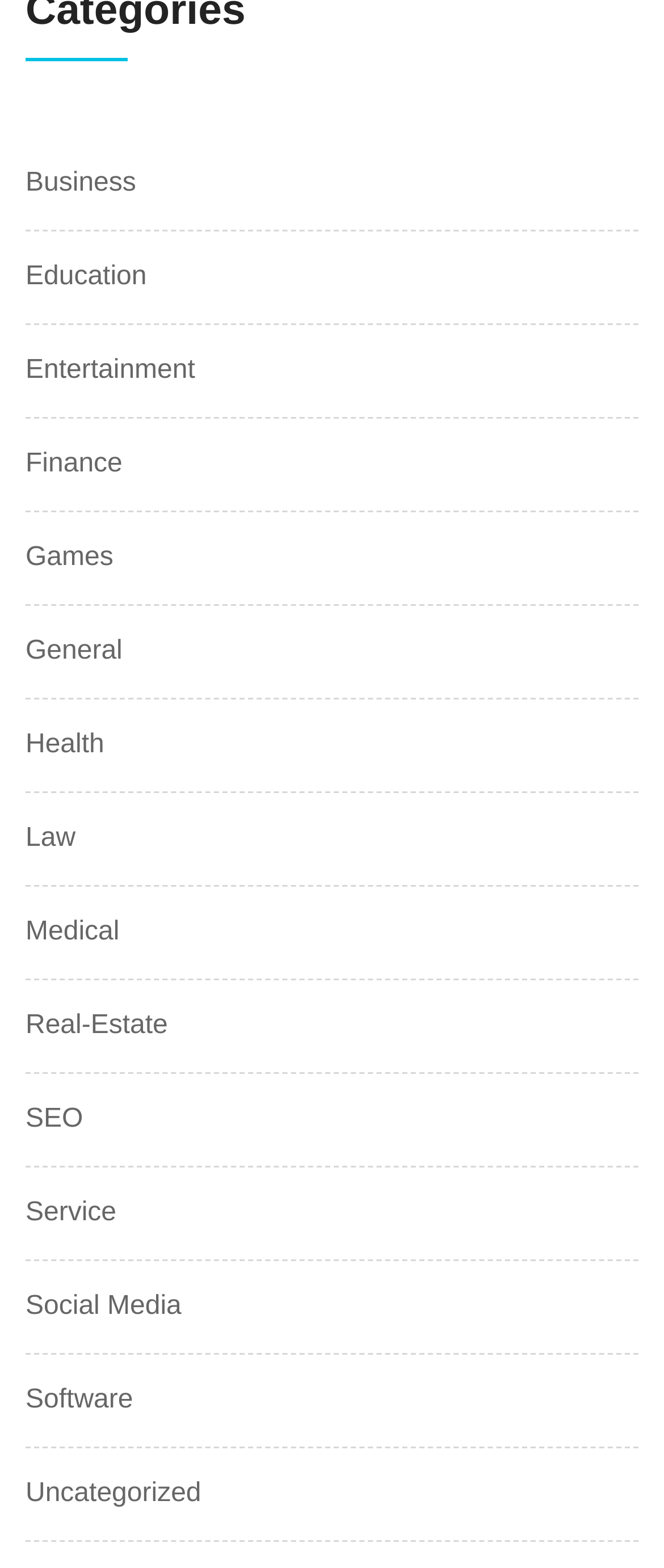Are the categories listed in alphabetical order?
Respond to the question with a well-detailed and thorough answer.

I examined the OCR text of each link element and found that the categories are listed in alphabetical order, from 'Business' to 'Uncategorized'.